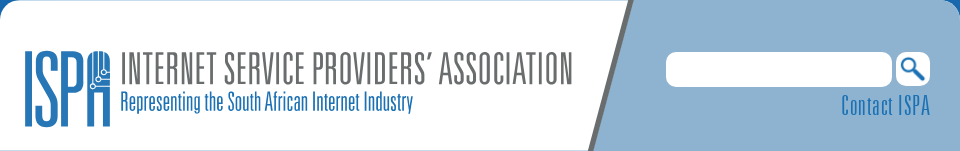Generate a detailed caption for the image.

The image showcases the logo and branding of the Internet Service Providers’ Association (ISPA), prominently positioned to convey its role in representing the South African Internet industry. The logo features the acronym "ISPA" in a striking blue font, with a symbolic graphic representing connectivity. Below the logo, the phrase "Representing the South African Internet Industry" is displayed in a clean, modern typeface, emphasizing the association's mission. On the right side, there’s an interactive element that invites users to “Contact ISPA,” alongside a search box, enhancing user engagement and accessibility. The overall design combines professionalism with functionality, reflecting ISPA's commitment to improving the broadband landscape in South Africa.